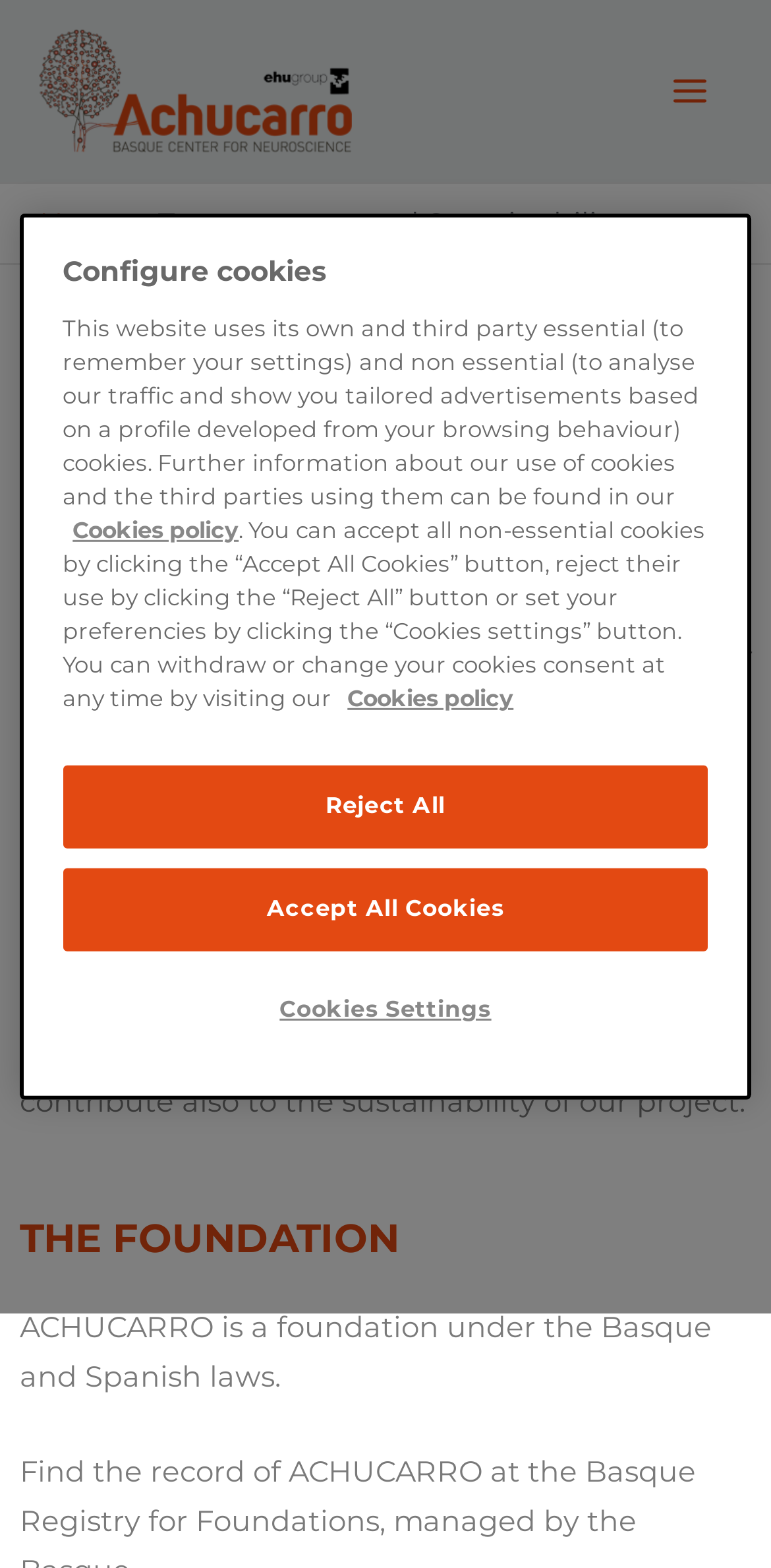Use the details in the image to answer the question thoroughly: 
What is the name of the organization?

I found the answer by looking at the link element with the text 'Achucarro Basque Center for Neuroscience' which is located at the top of the webpage, and also by reading the static text element that describes the organization.